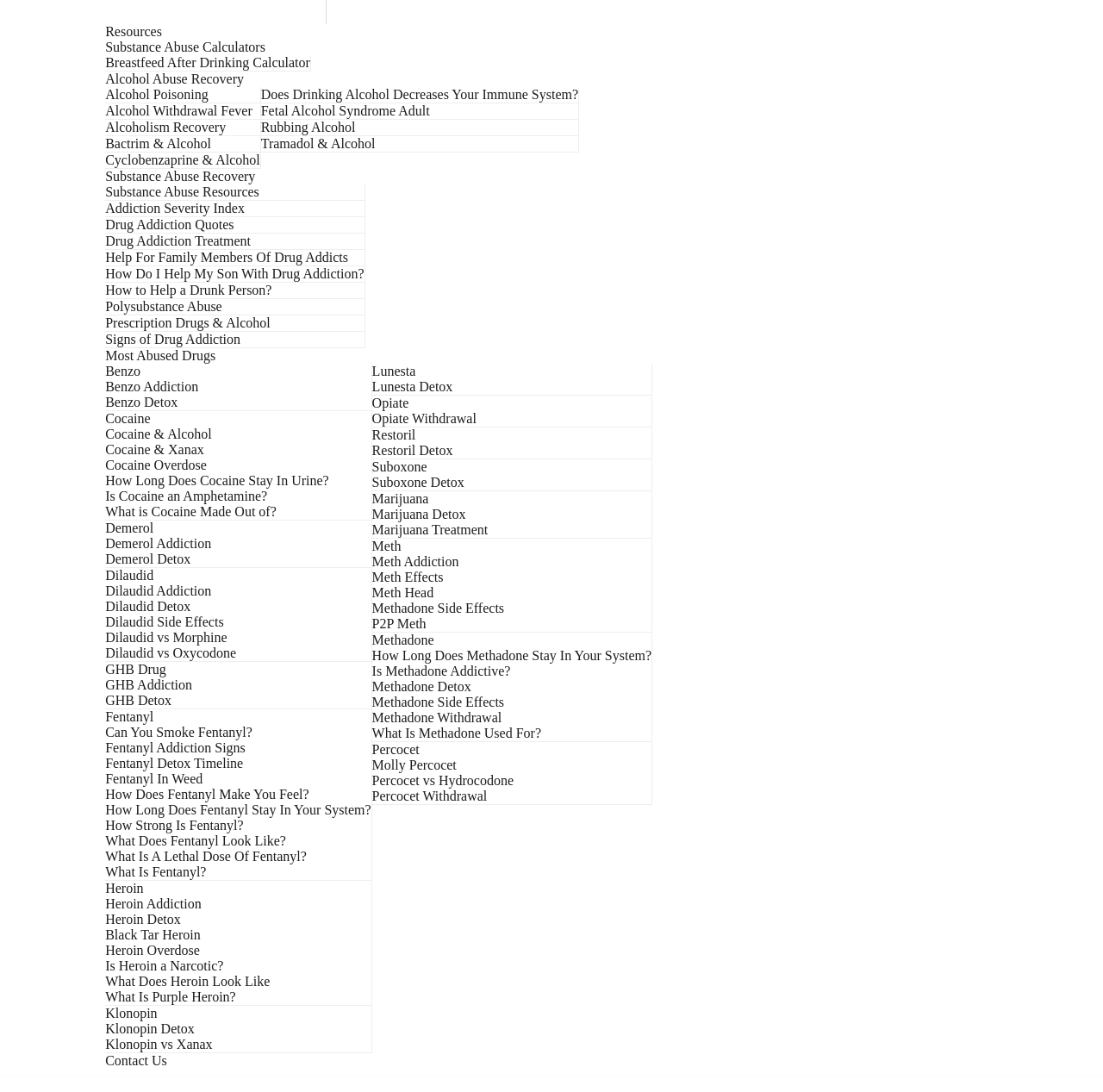What is the main topic of this webpage?
Answer the question with a detailed and thorough explanation.

Based on the links provided on the webpage, it appears that the main topic is substance abuse, as there are links related to different types of drugs, addiction, and recovery.